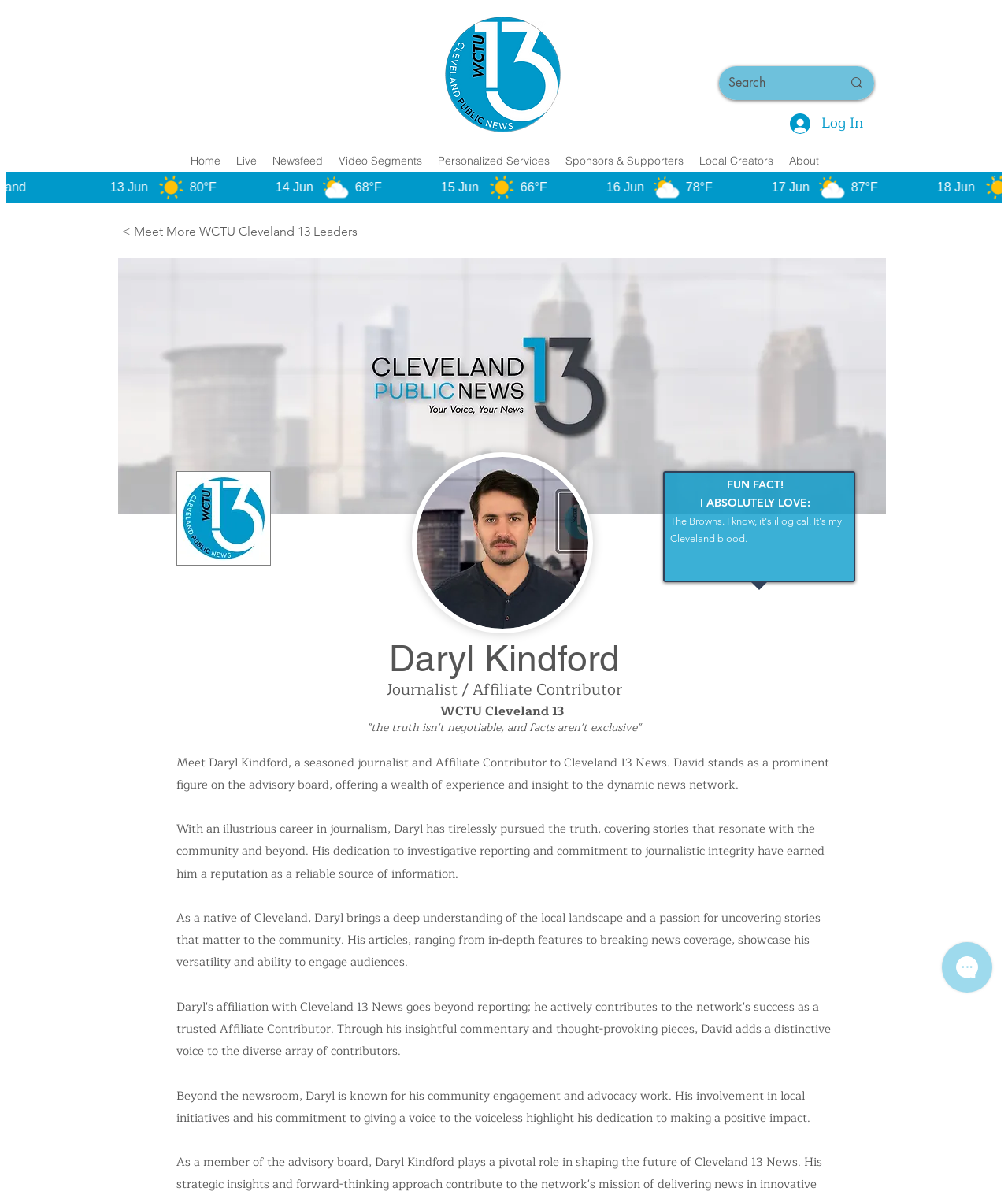Identify the bounding box coordinates for the UI element mentioned here: "aria-label="Search" name="q" placeholder="Search"". Provide the coordinates as four float values between 0 and 1, i.e., [left, top, right, bottom].

[0.723, 0.055, 0.811, 0.084]